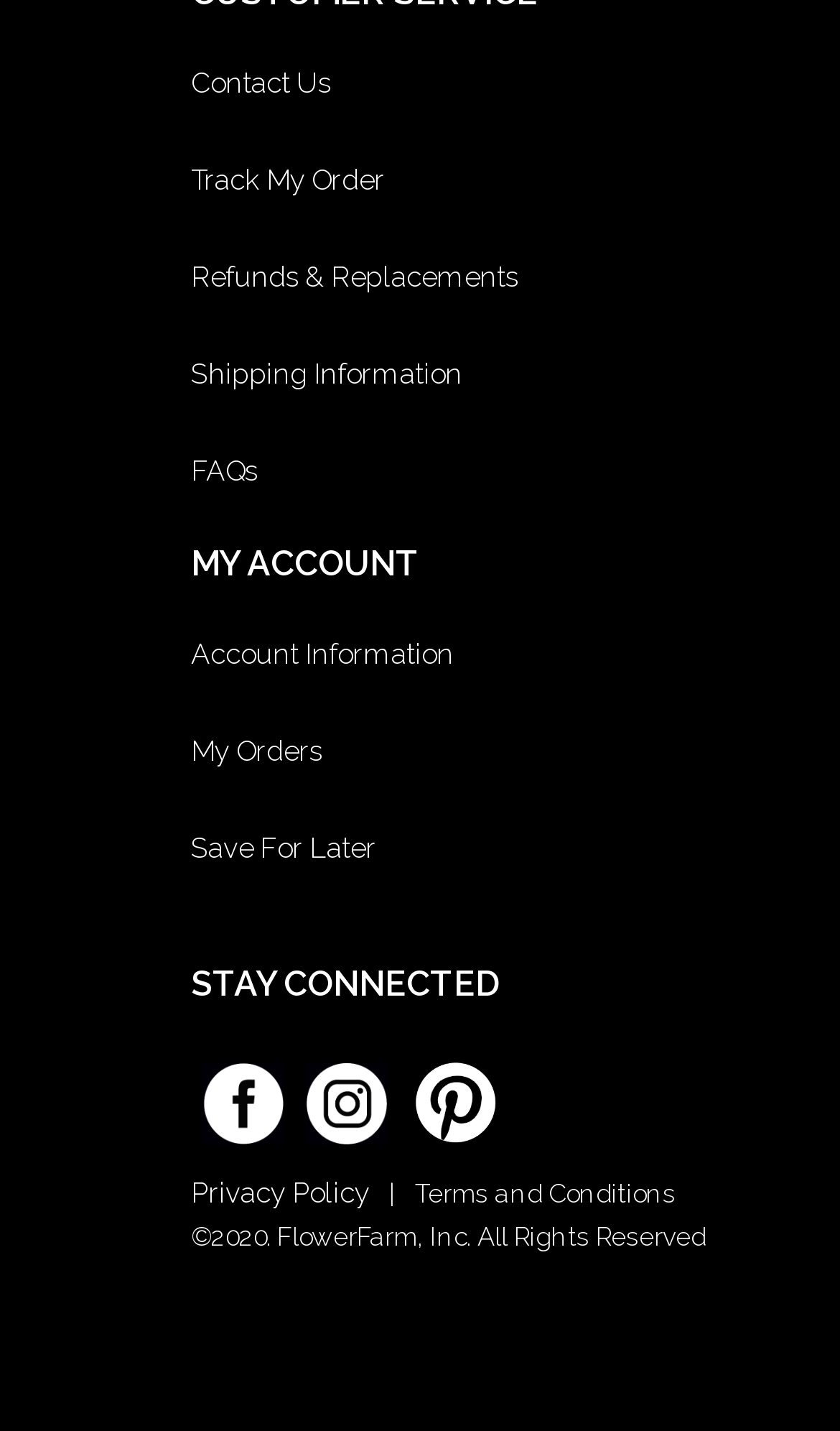Please find the bounding box coordinates of the element's region to be clicked to carry out this instruction: "View my orders".

[0.227, 0.513, 0.851, 0.536]